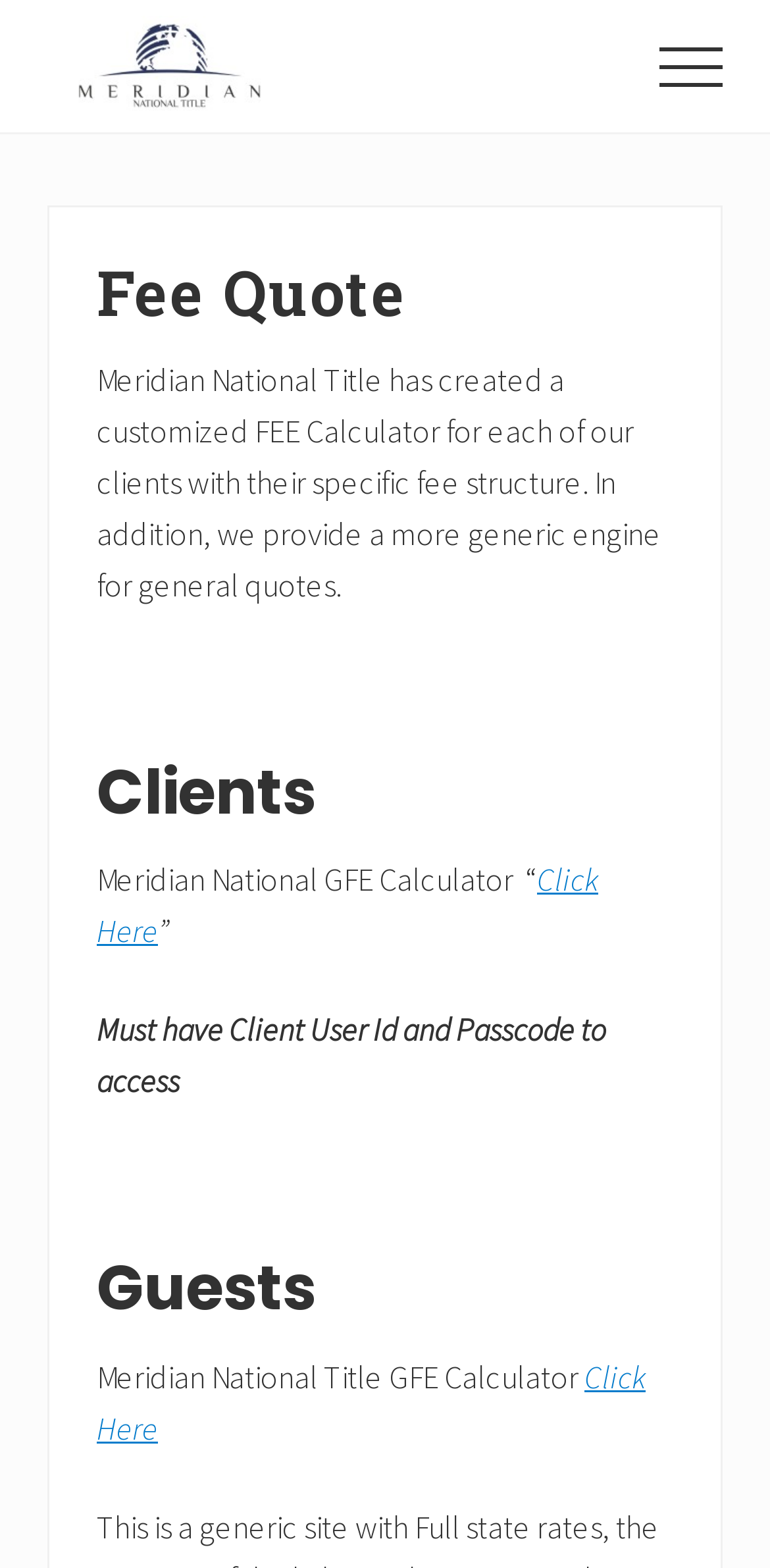Please provide a one-word or phrase answer to the question: 
What is the purpose of the fee calculator?

To provide fee quotes